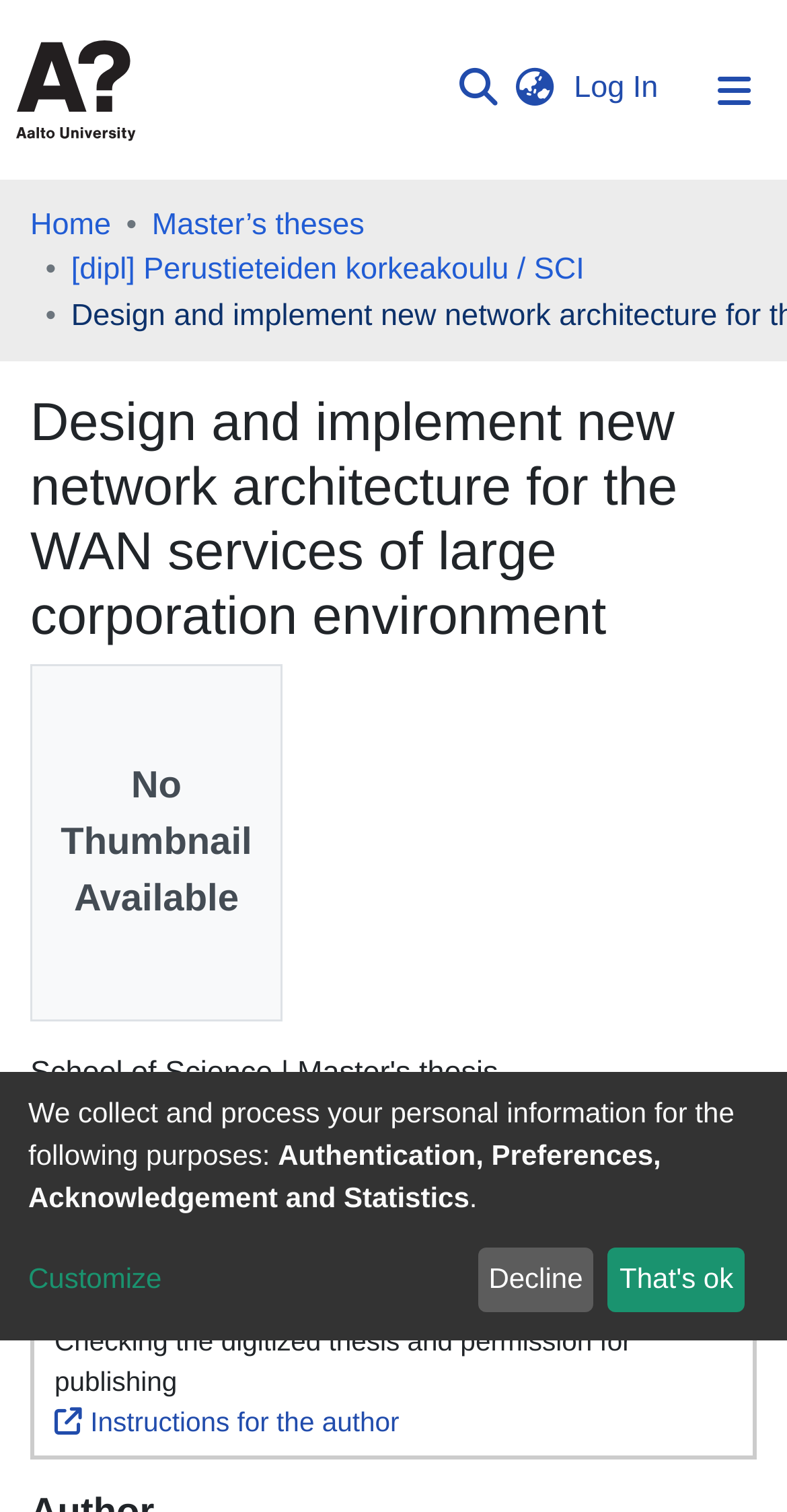Answer the question using only a single word or phrase: 
What is the topic of the thesis?

Network architecture